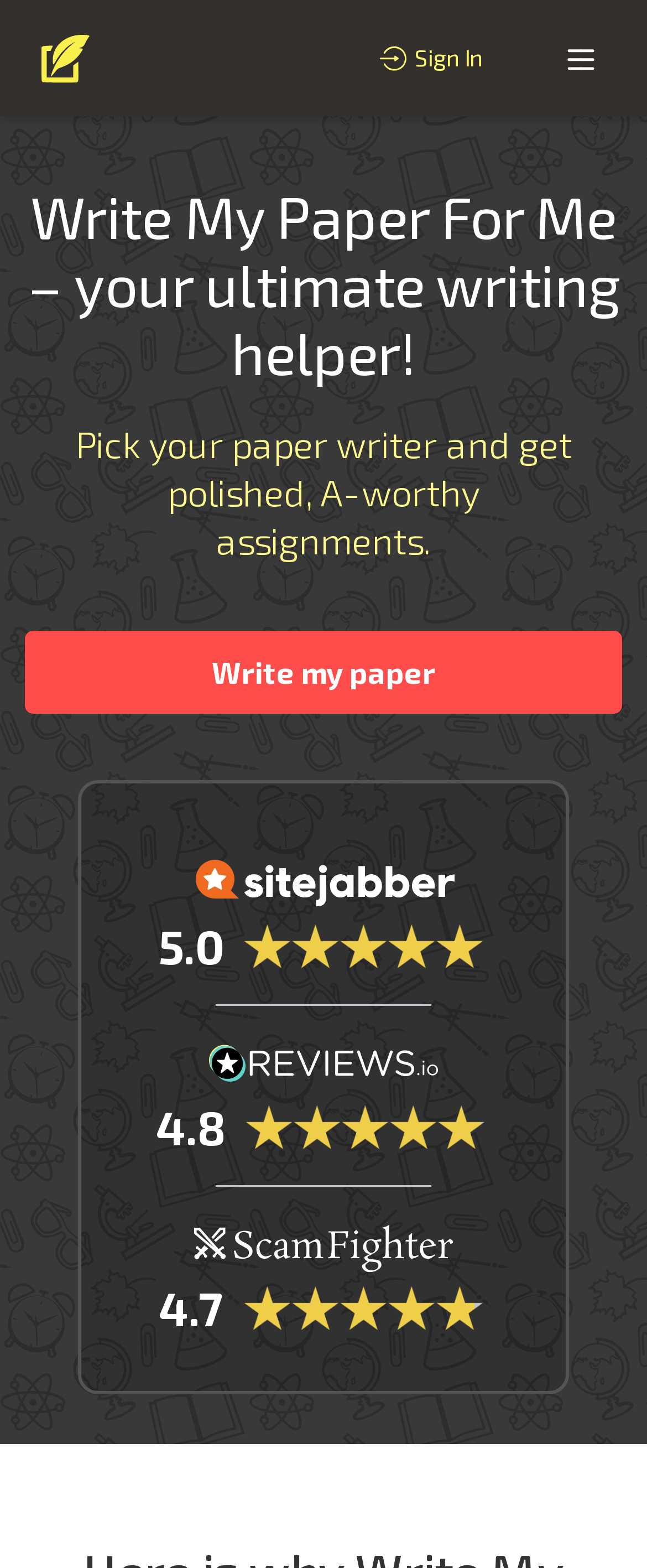Please provide a short answer using a single word or phrase for the question:
What is the theme of the webpage's background image?

None